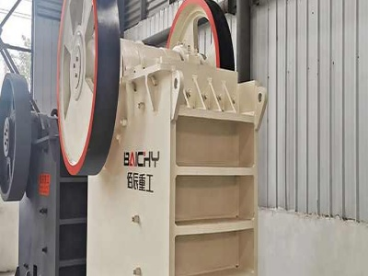Paint a vivid picture of the image with your description.

The image features a large, industrial-grade crushing machine prominently displayed in a manufacturing environment. The machine is designed for heavy-duty use, showcasing a robust structure with a prominent white body and distinctive red-edged wheels. Its design includes multiple vertical slots for material intake and processing, indicating a focus on efficiency in breaking down various materials, perhaps in a mining or construction context. The background reveals a metallic, industrial setting, emphasizing the machine’s functional purpose within an operational facility. This equipment exemplifies strength and durability, integral for demanding tasks like crushing rocks or concrete.